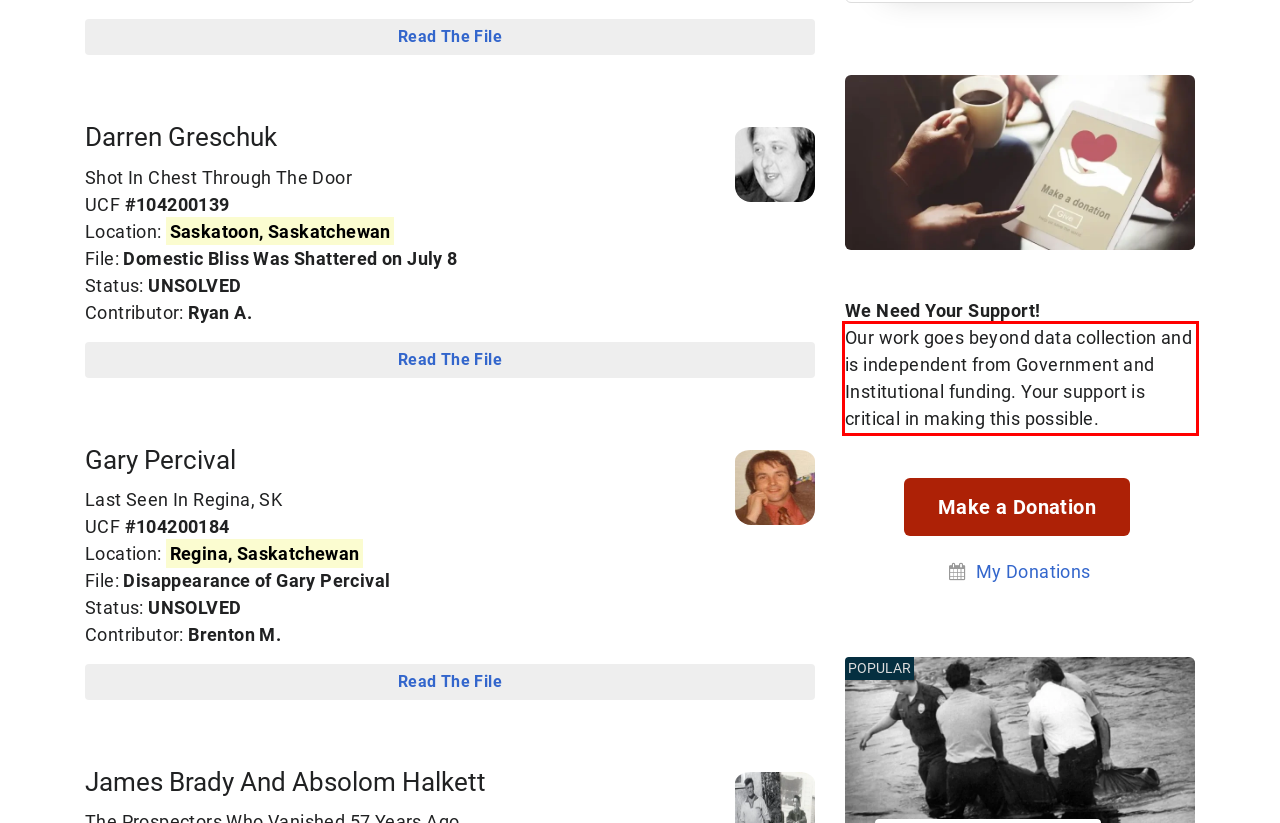Examine the screenshot of the webpage, locate the red bounding box, and generate the text contained within it.

Our work goes beyond data collection and is independent from Government and Institutional funding. Your support is critical in making this possible.